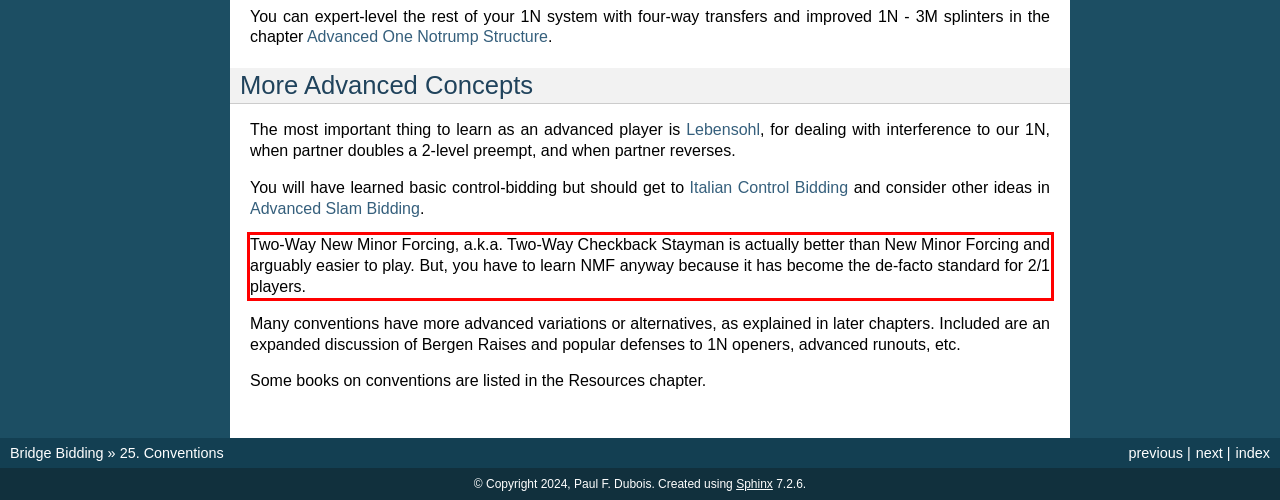Review the screenshot of the webpage and recognize the text inside the red rectangle bounding box. Provide the extracted text content.

Two-Way New Minor Forcing, a.k.a. Two-Way Checkback Stayman is actually better than New Minor Forcing and arguably easier to play. But, you have to learn NMF anyway because it has become the de-facto standard for 2/1 players.